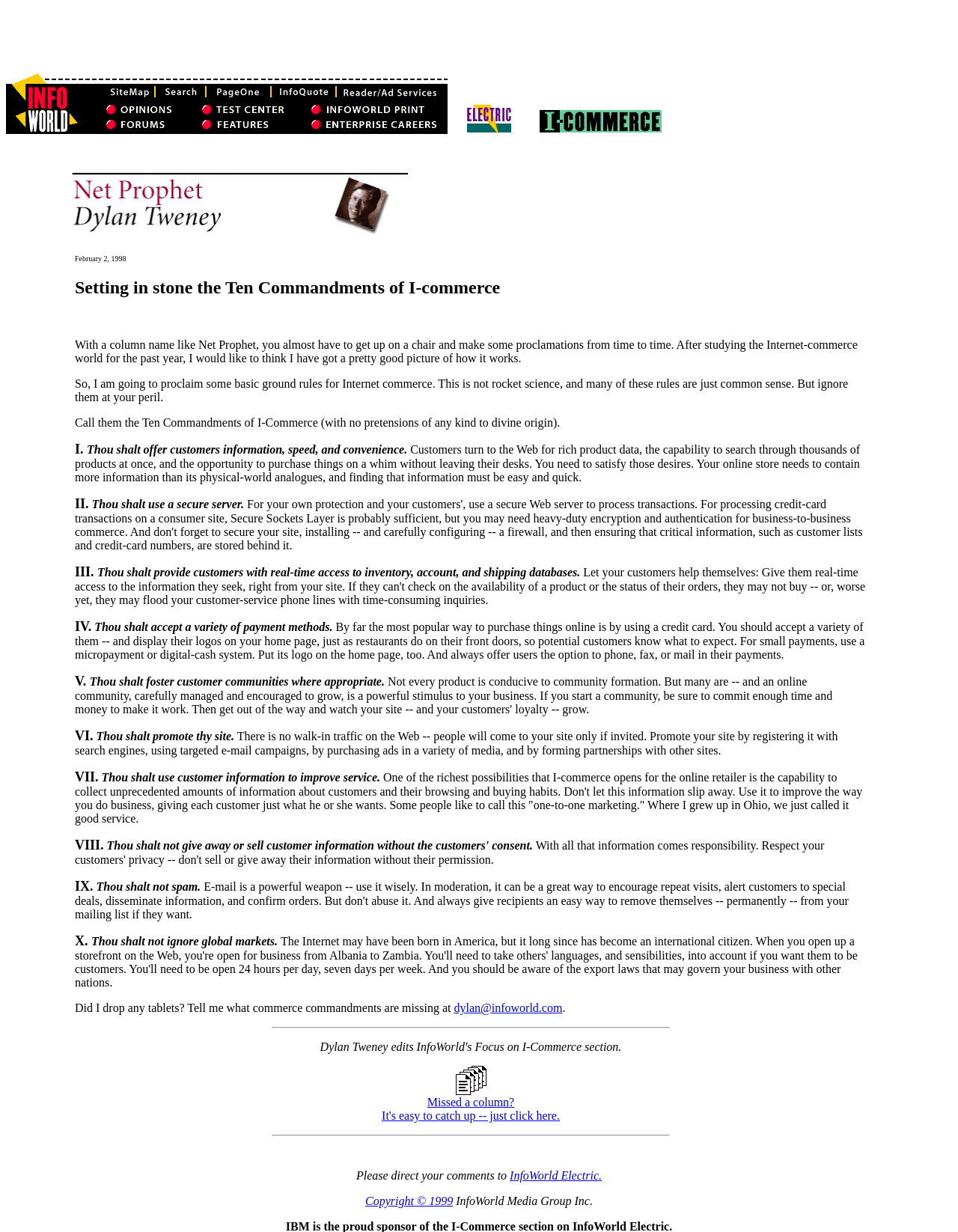Please reply to the following question using a single word or phrase: 
How many commandments of I-commerce are listed?

10